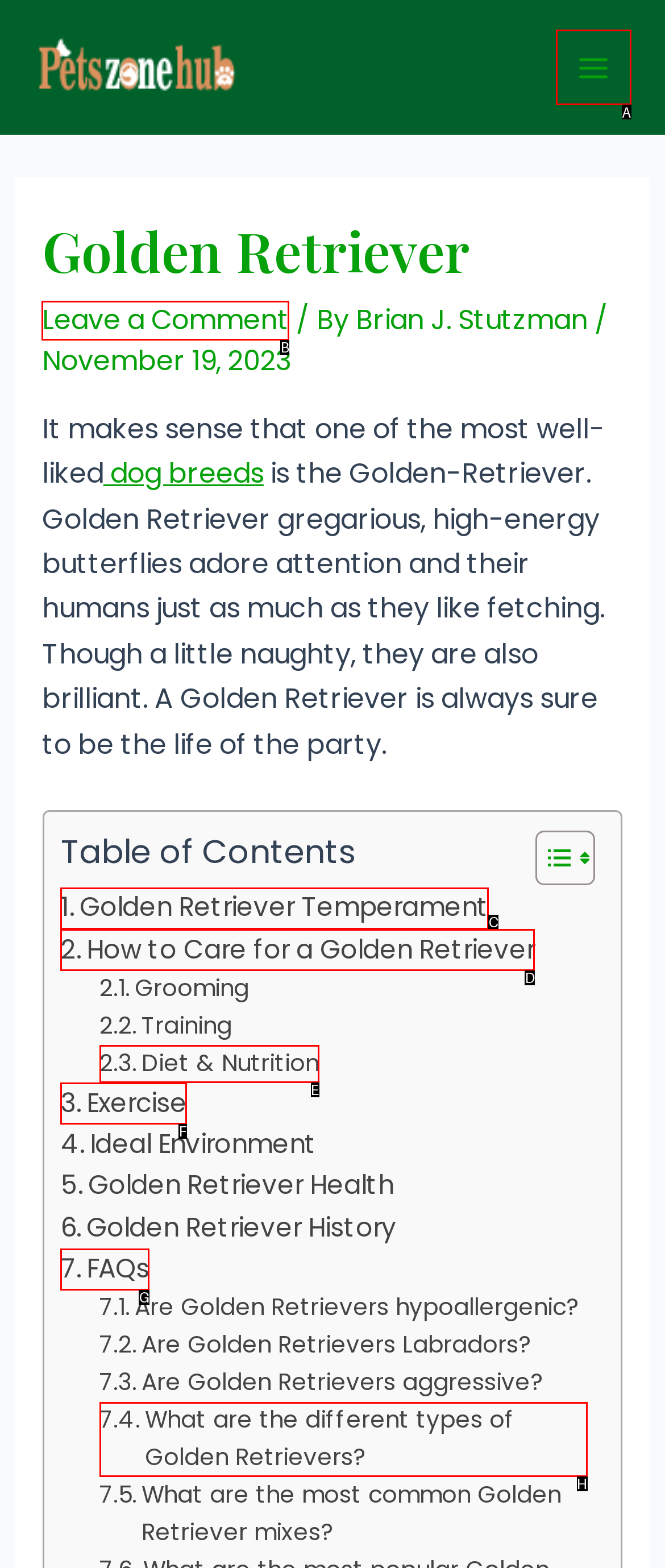Select the letter of the option that should be clicked to achieve the specified task: View the first post. Respond with just the letter.

None